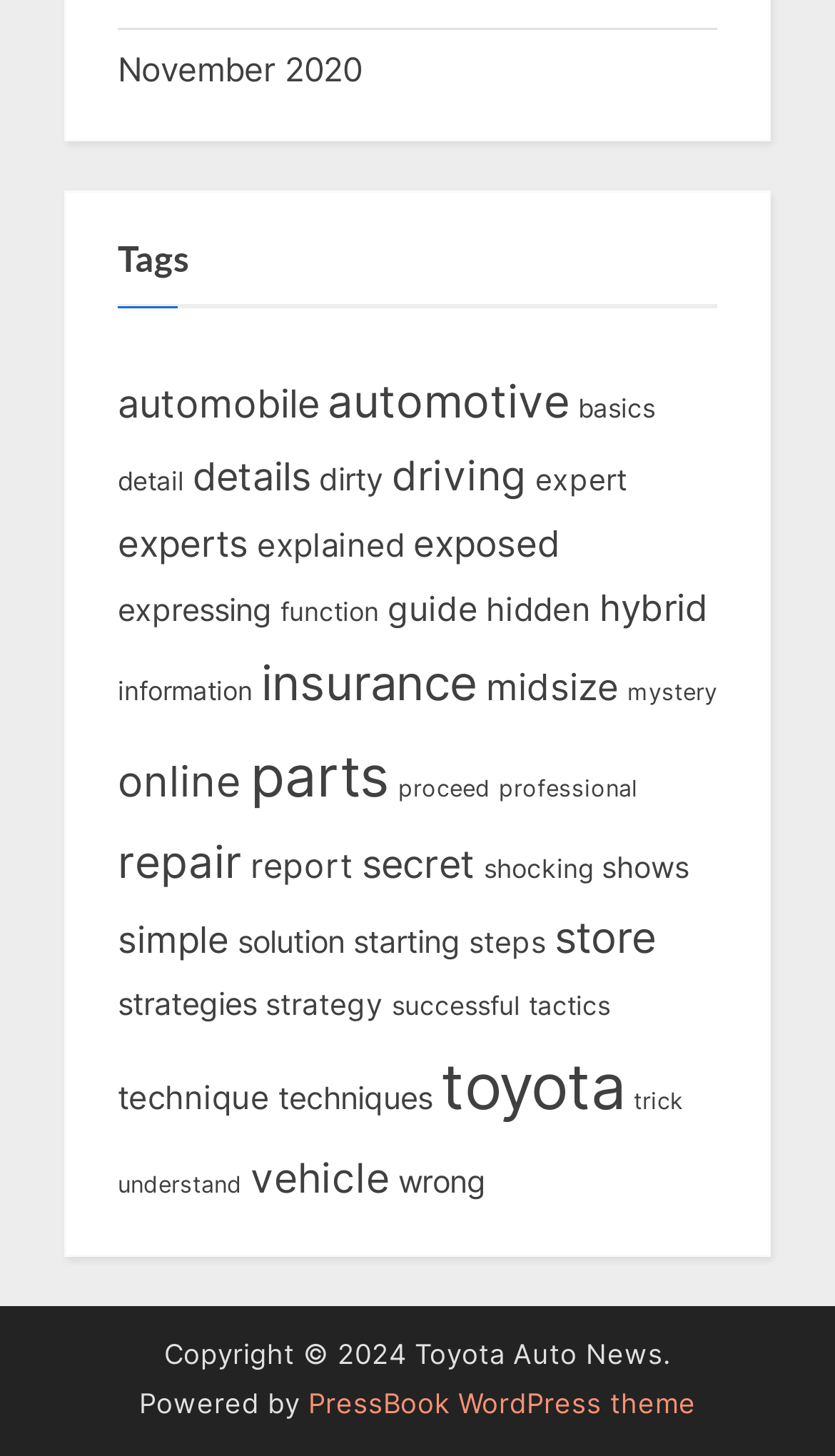Locate the bounding box coordinates of the segment that needs to be clicked to meet this instruction: "Read the 'Copyright' information".

[0.196, 0.92, 0.804, 0.942]